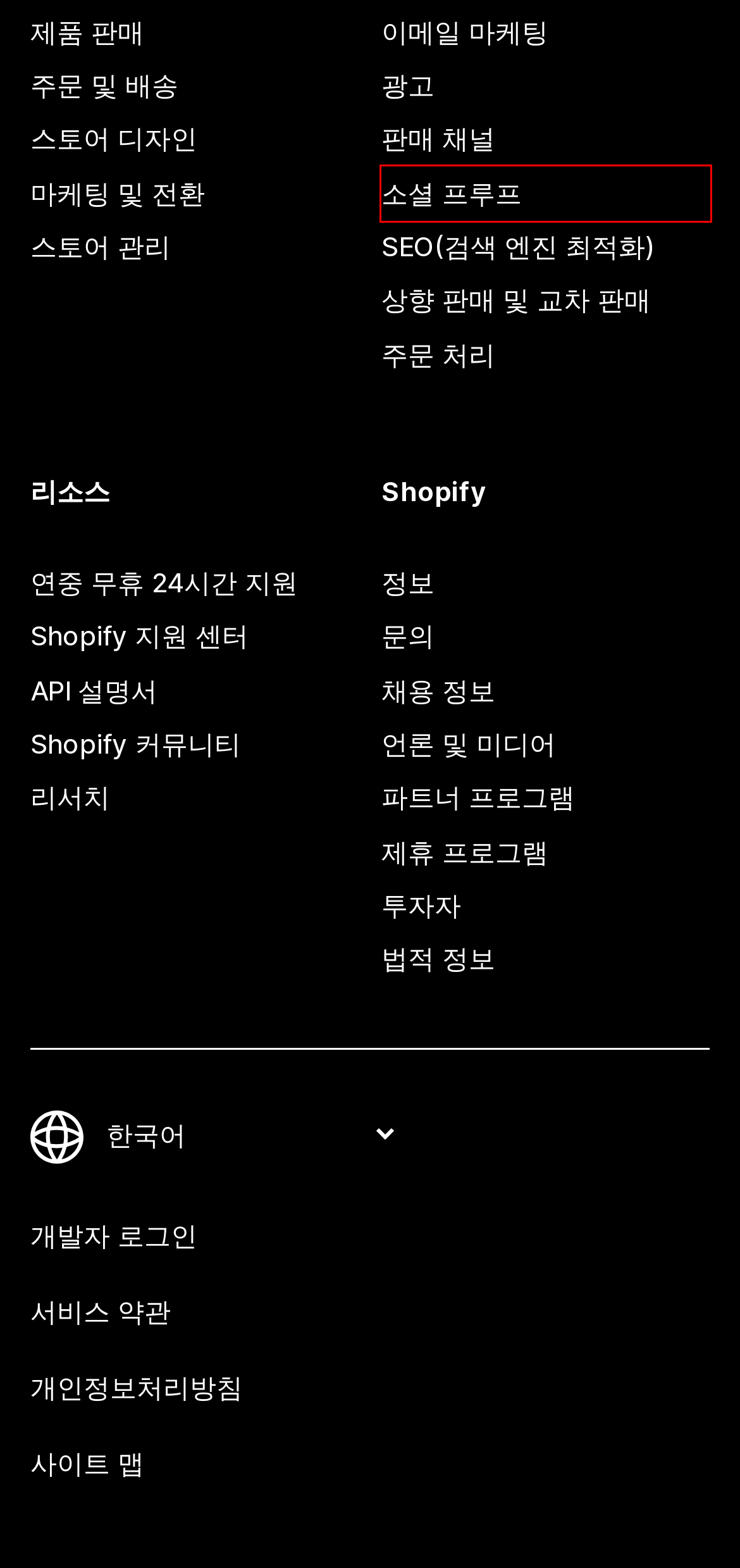You have a screenshot showing a webpage with a red bounding box highlighting an element. Choose the webpage description that best fits the new webpage after clicking the highlighted element. The descriptions are:
A. 지금 바로 Shopify 파트너 되기 - Shopify 파트너 - Shopify 대한민국
B. 2024 \- Shopify App Store 최고의 소셜 프루프 앱
C. Shopify 고객센터
D. Shopify 제휴 마케팅 프로그램 | 추천을 통한 수익 창출 - Shopify 대한민국
E. 2024 \- Shopify App Store 최고의 스토어 관리 앱
F. 2024 \- Shopify App Store 최고의 판매 채널 앱
G. Shopify Legal - Shopify 대한민국
H. Shopify App Store

B